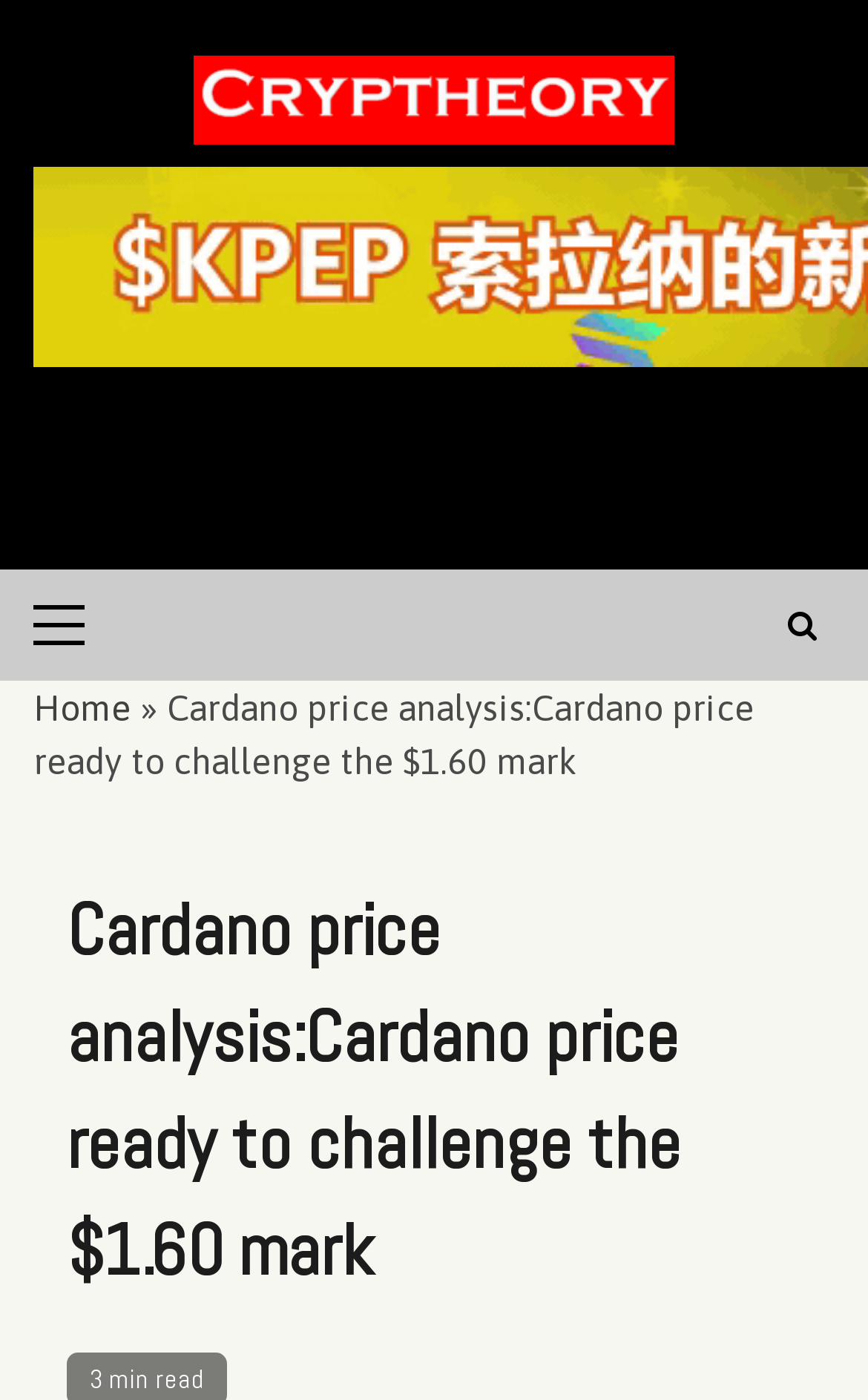Using the given element description, provide the bounding box coordinates (top-left x, top-left y, bottom-right x, bottom-right y) for the corresponding UI element in the screenshot: alt="Cryptheory – Just Crypto"

[0.223, 0.054, 0.777, 0.083]